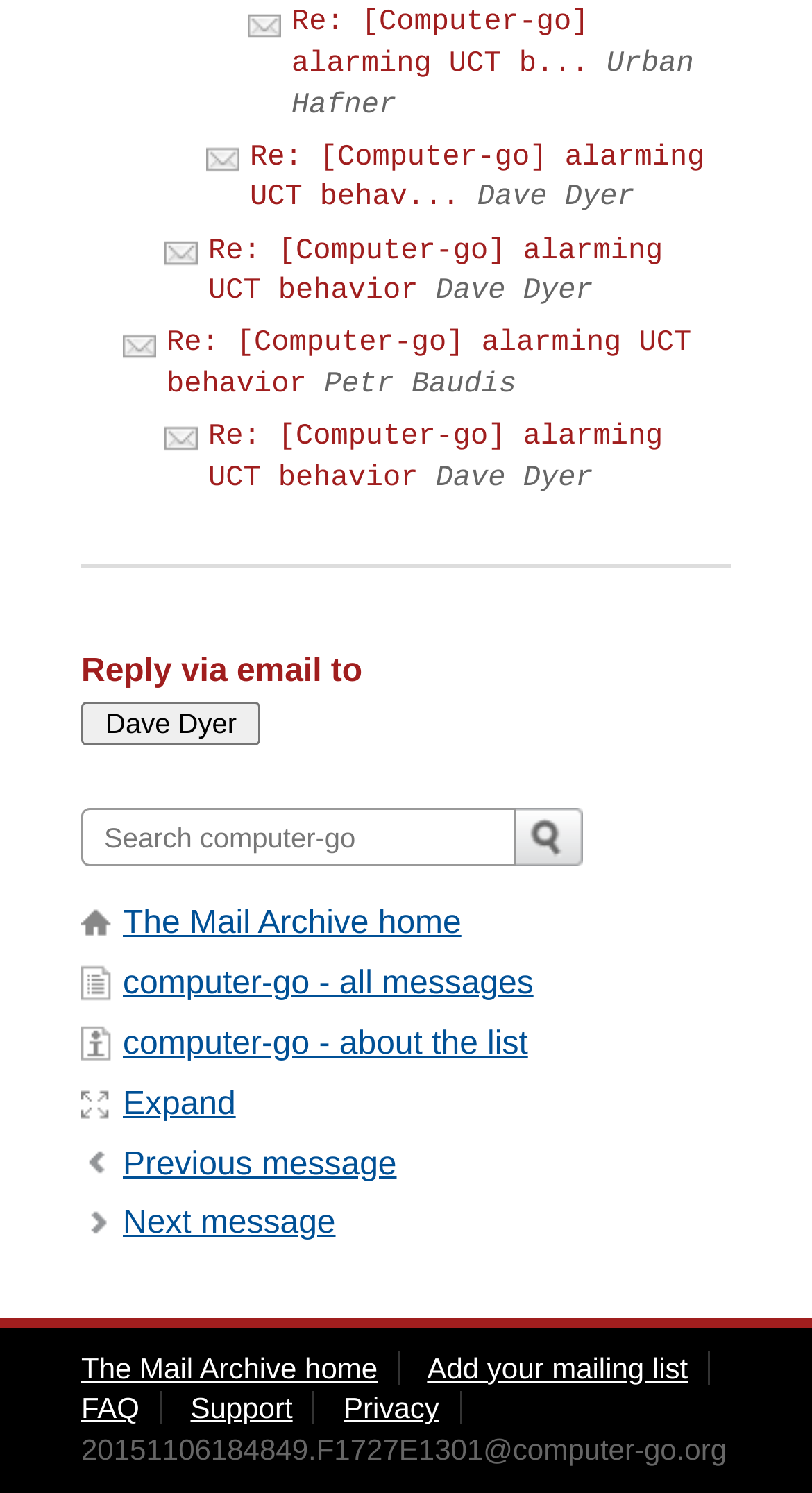Find the bounding box coordinates of the element's region that should be clicked in order to follow the given instruction: "View blog posts". The coordinates should consist of four float numbers between 0 and 1, i.e., [left, top, right, bottom].

None